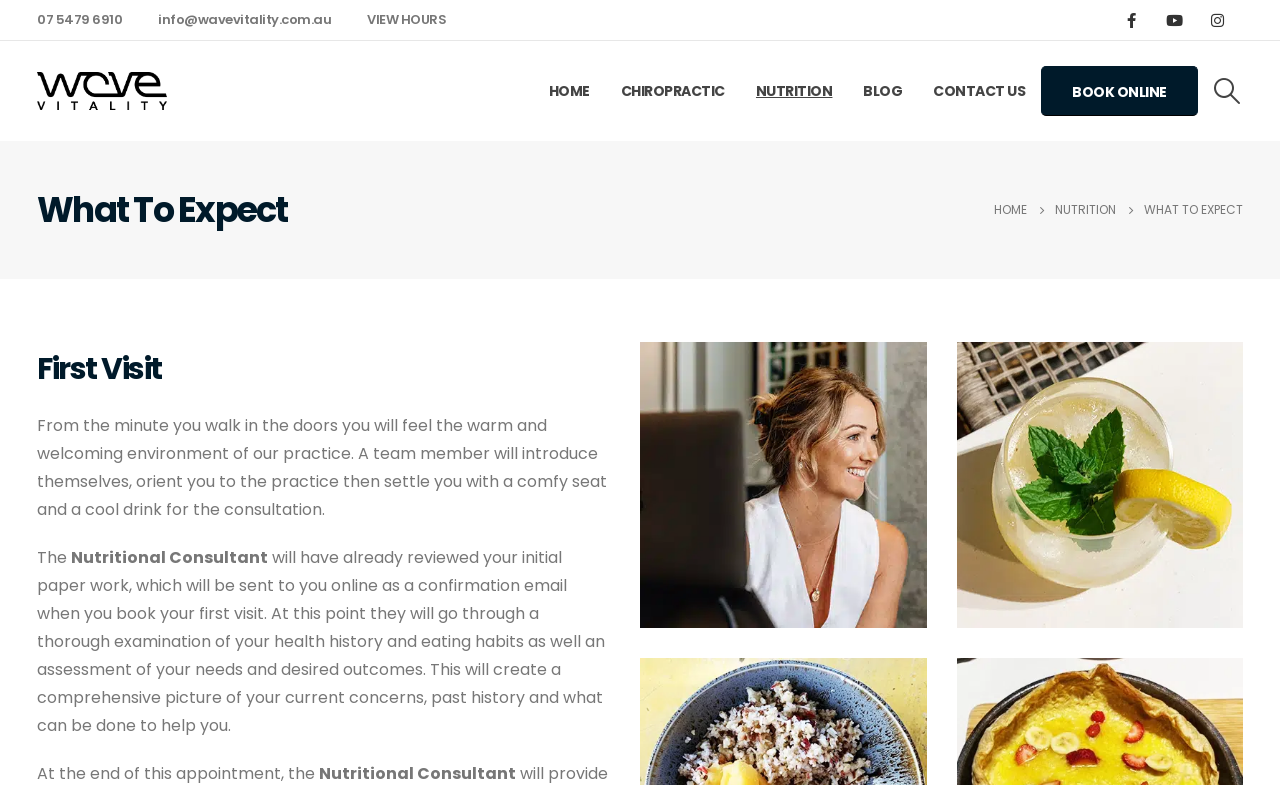What is the phone number to contact?
Look at the image and provide a detailed response to the question.

I found the phone number by looking at the top section of the webpage, where the contact information is usually displayed. The phone number is a link element with the text '07 5479 6910'.